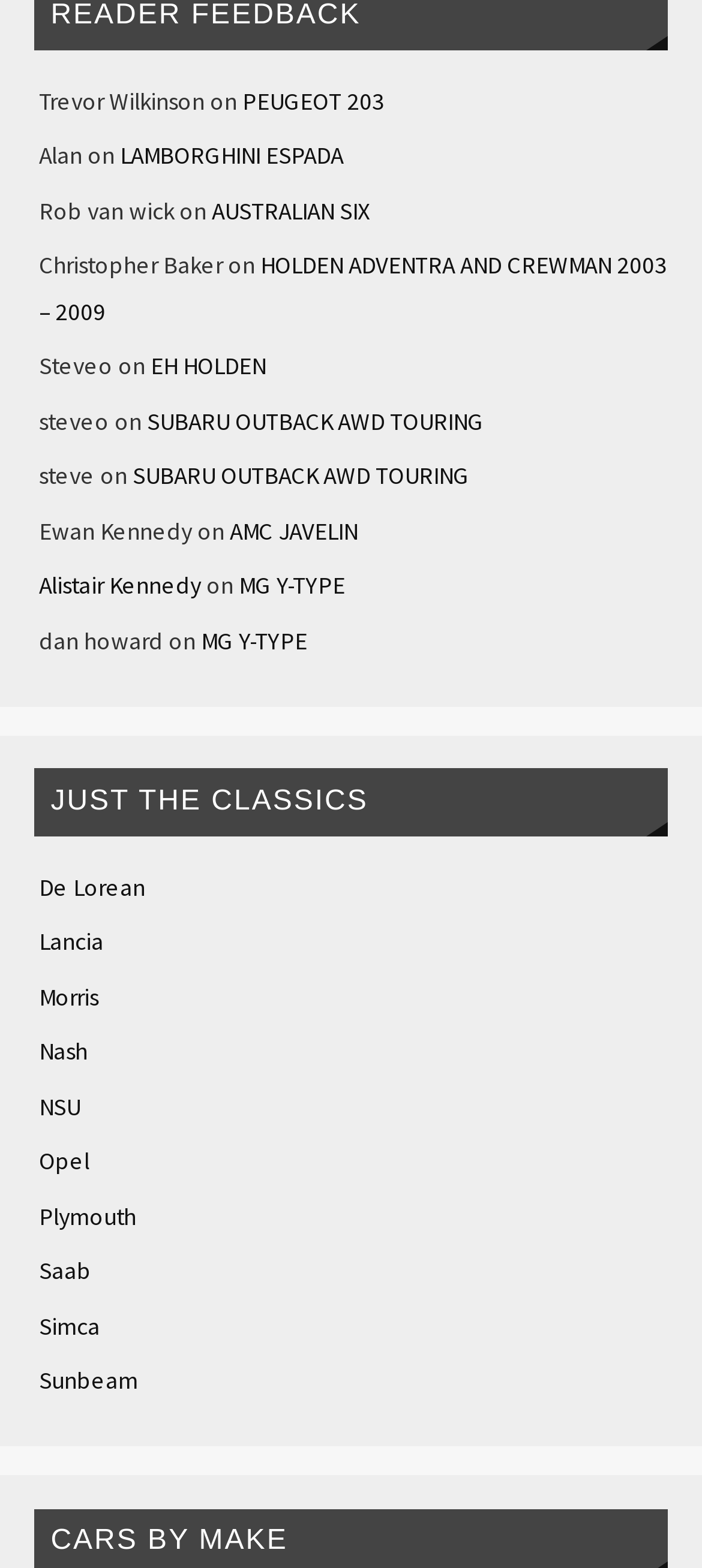Determine the bounding box coordinates in the format (top-left x, top-left y, bottom-right x, bottom-right y). Ensure all values are floating point numbers between 0 and 1. Identify the bounding box of the UI element described by: PEUGEOT 203

[0.345, 0.055, 0.548, 0.074]